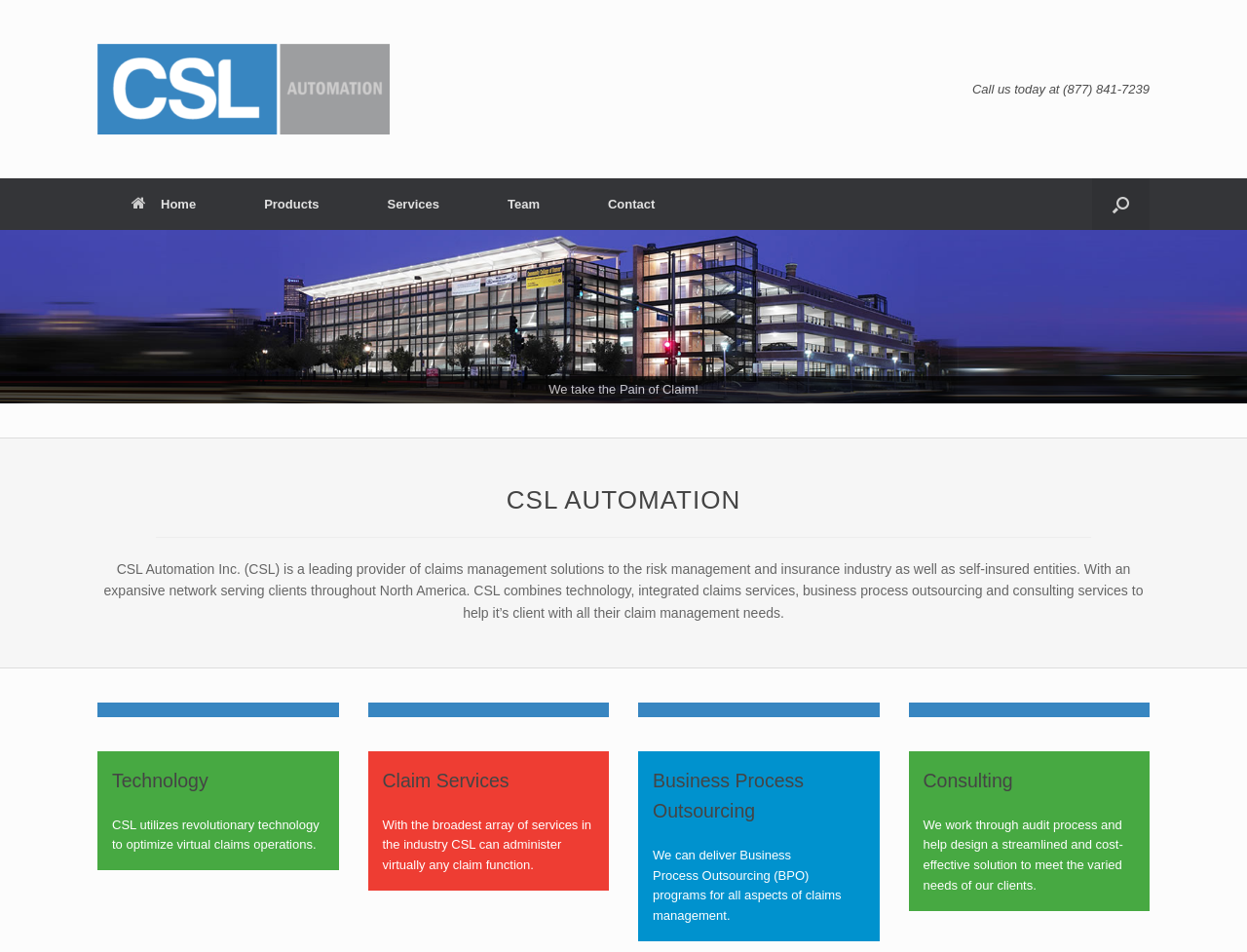What is the purpose of CSL Automation?
Based on the image, provide a one-word or brief-phrase response.

Claims management solutions